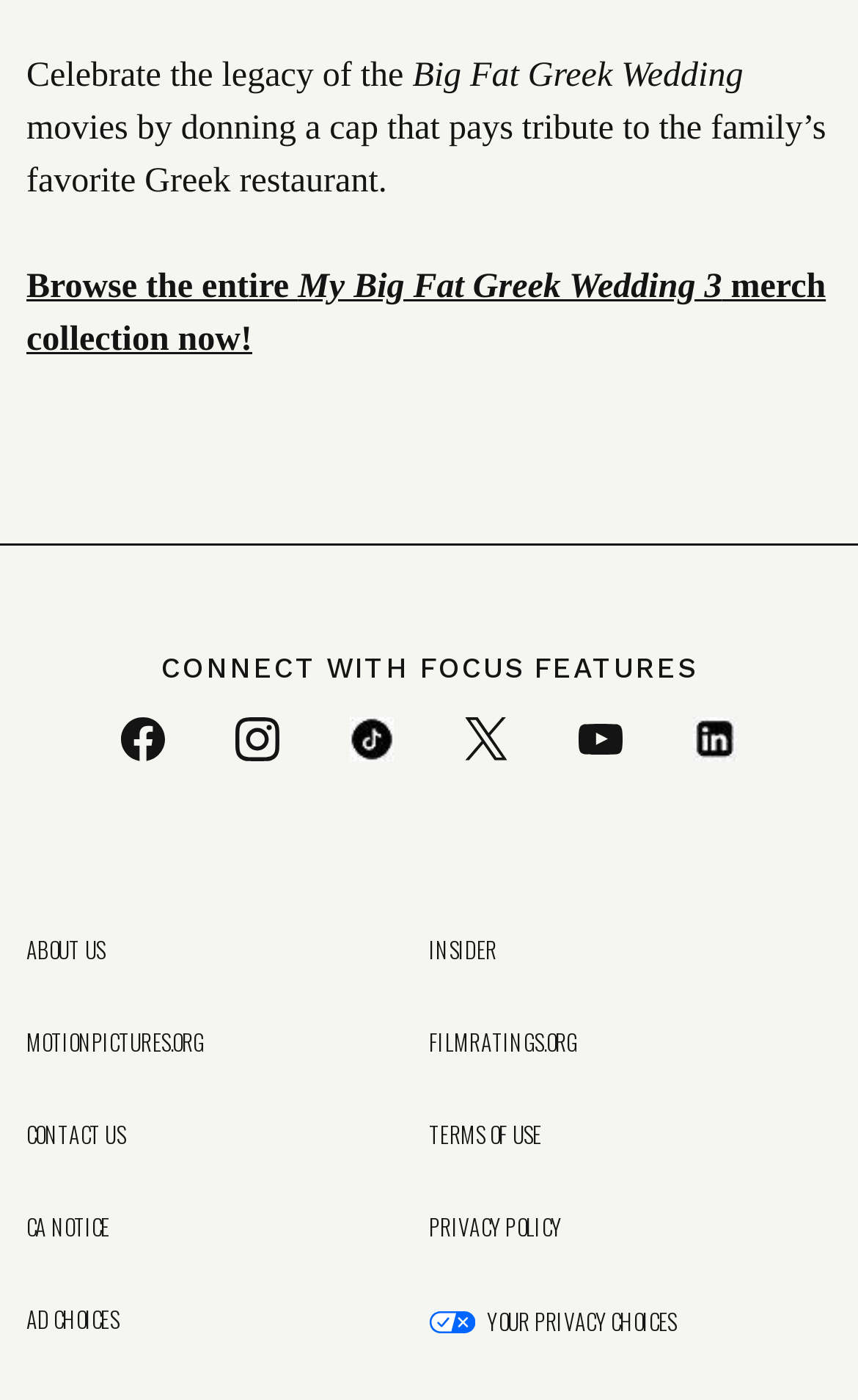Answer the question with a single word or phrase: 
What is the context of the cap mentioned in the text?

Greek restaurant